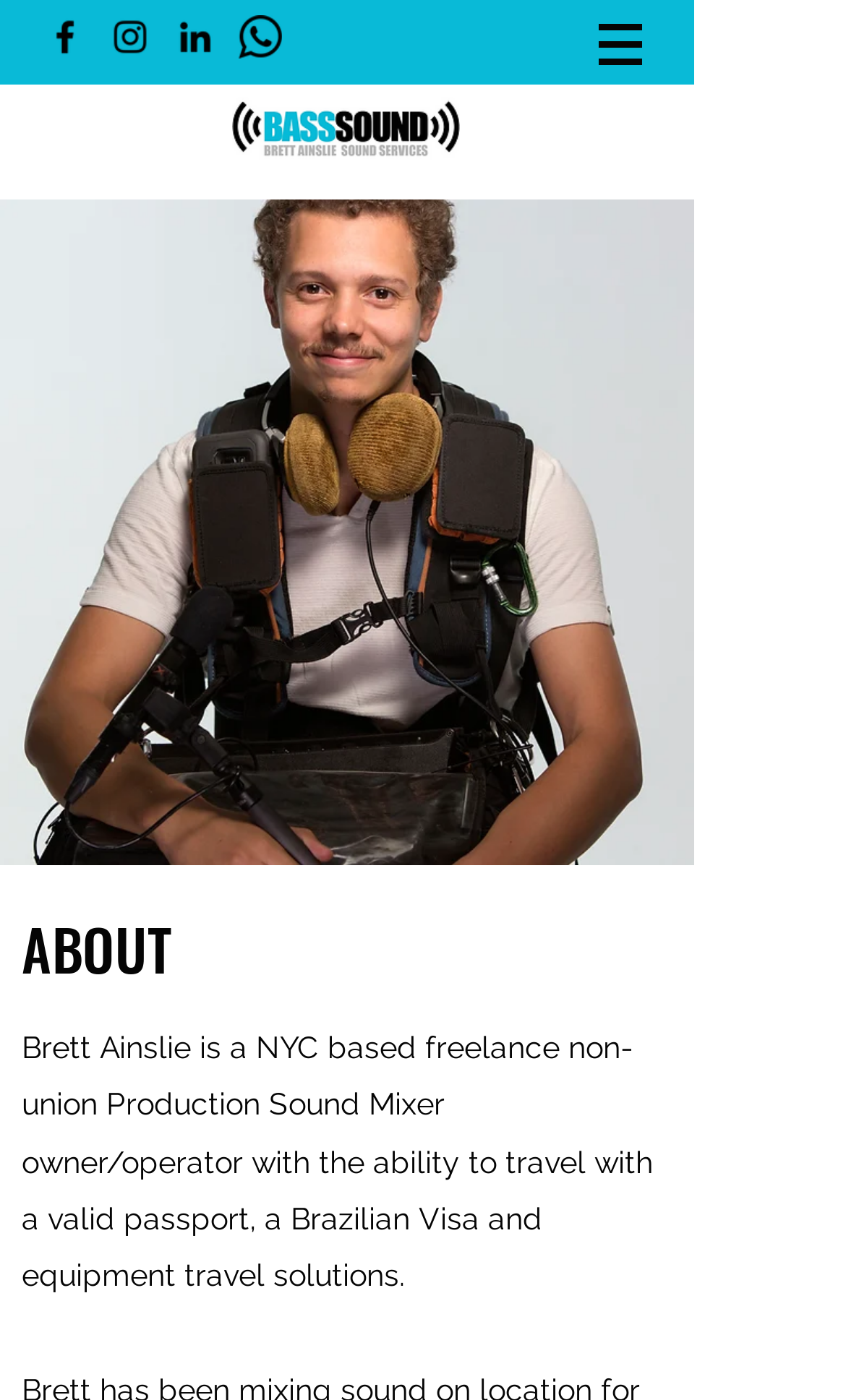Answer the question in one word or a short phrase:
What is the format of the image on the webpage?

jpg